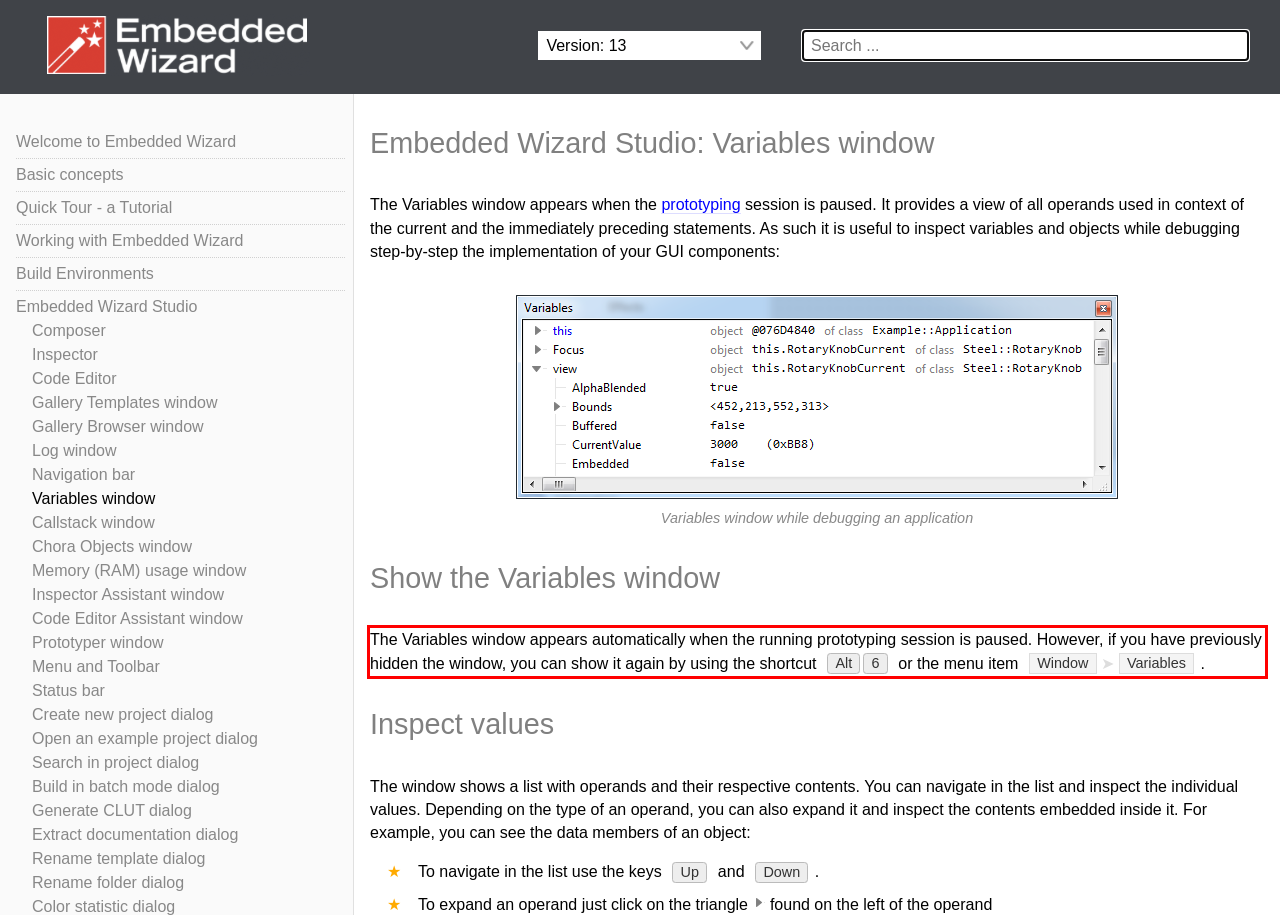You are looking at a screenshot of a webpage with a red rectangle bounding box. Use OCR to identify and extract the text content found inside this red bounding box.

The Variables window appears automatically when the running prototyping session is paused. However, if you have previously hidden the window, you can show it again by using the shortcut Alt6 or the menu item Window➤Variables.